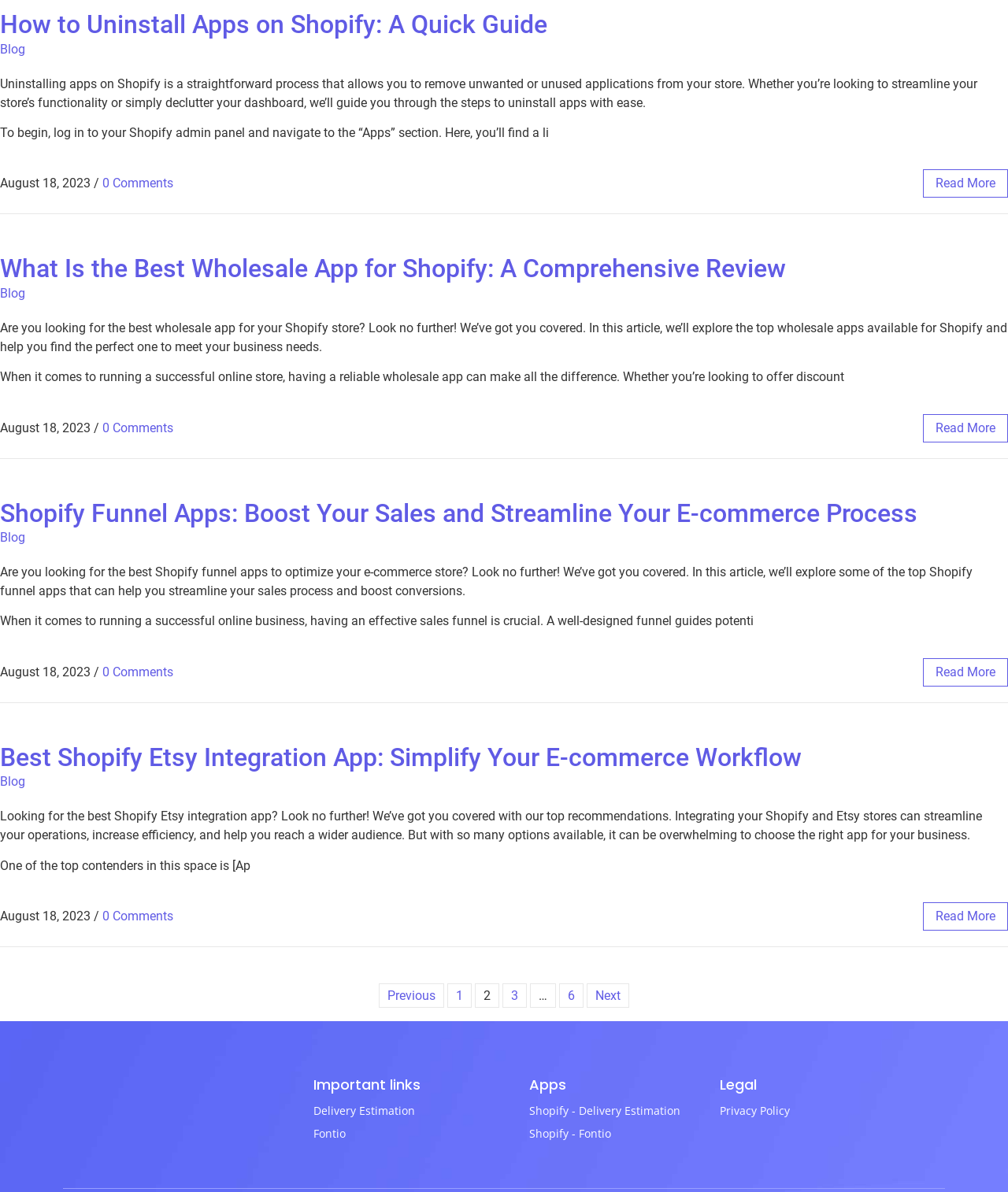Find the bounding box coordinates for the area that should be clicked to accomplish the instruction: "Read the article about uninstalling apps on Shopify".

[0.0, 0.008, 0.543, 0.033]